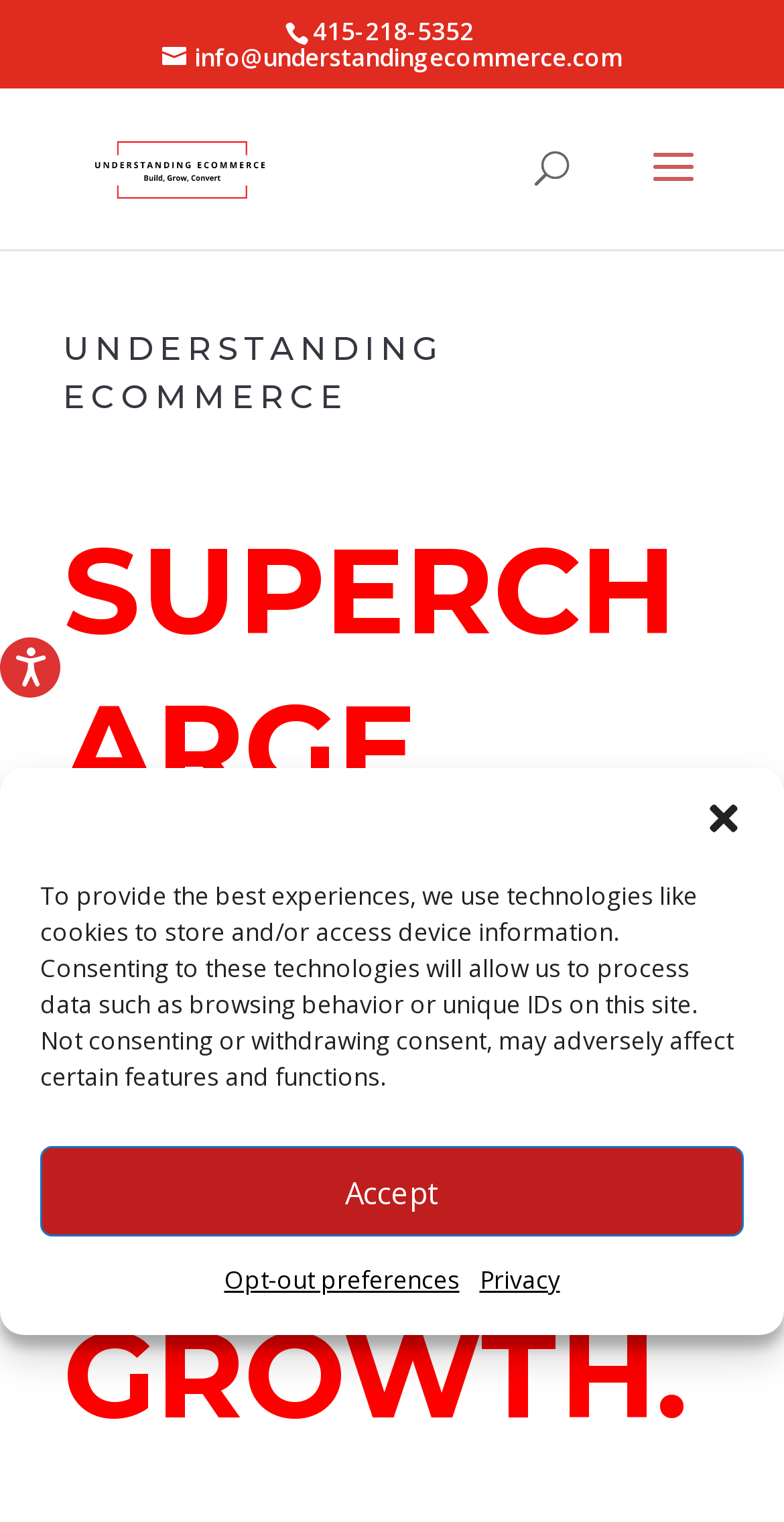Identify the bounding box coordinates of the region that needs to be clicked to carry out this instruction: "search for something". Provide these coordinates as four float numbers ranging from 0 to 1, i.e., [left, top, right, bottom].

[0.5, 0.058, 0.9, 0.059]